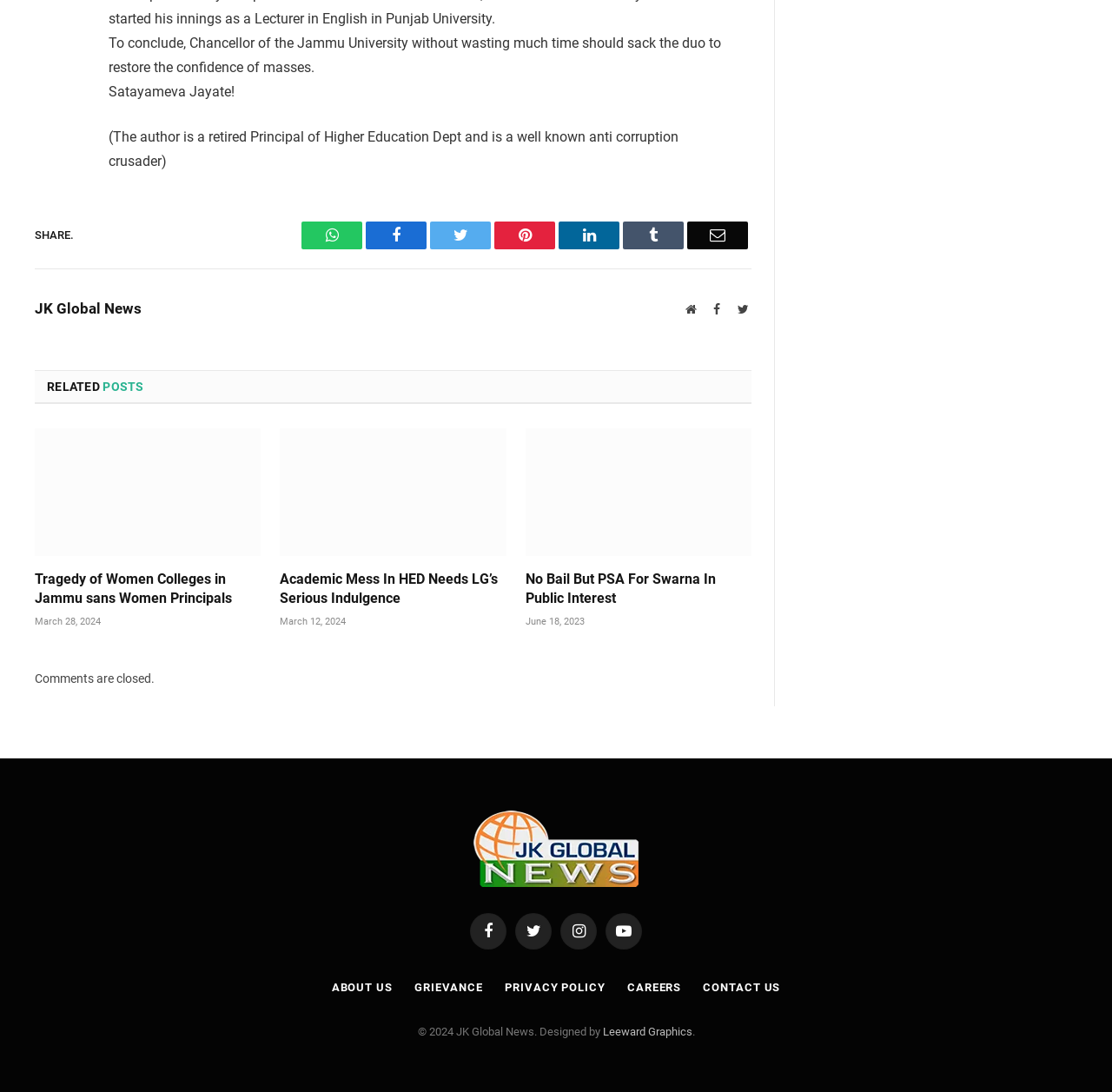Examine the image and give a thorough answer to the following question:
How many social media links are available?

I counted the social media links available on the webpage, including WhatsApp, Facebook, Twitter, Pinterest, LinkedIn, Tumblr, and Email, which totals 7.